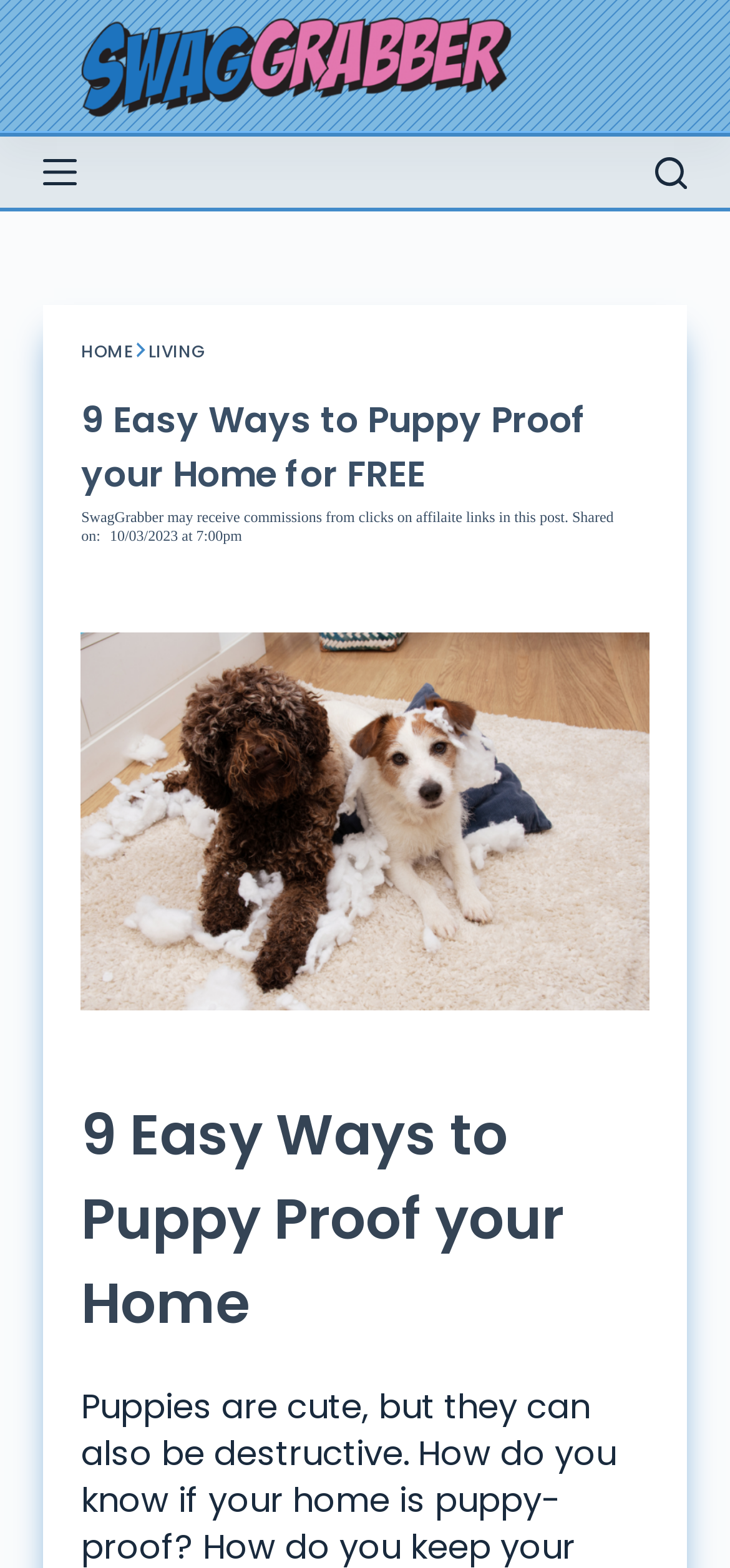Pinpoint the bounding box coordinates of the clickable area necessary to execute the following instruction: "contact us". The coordinates should be given as four float numbers between 0 and 1, namely [left, top, right, bottom].

[0.571, 0.755, 0.747, 0.775]